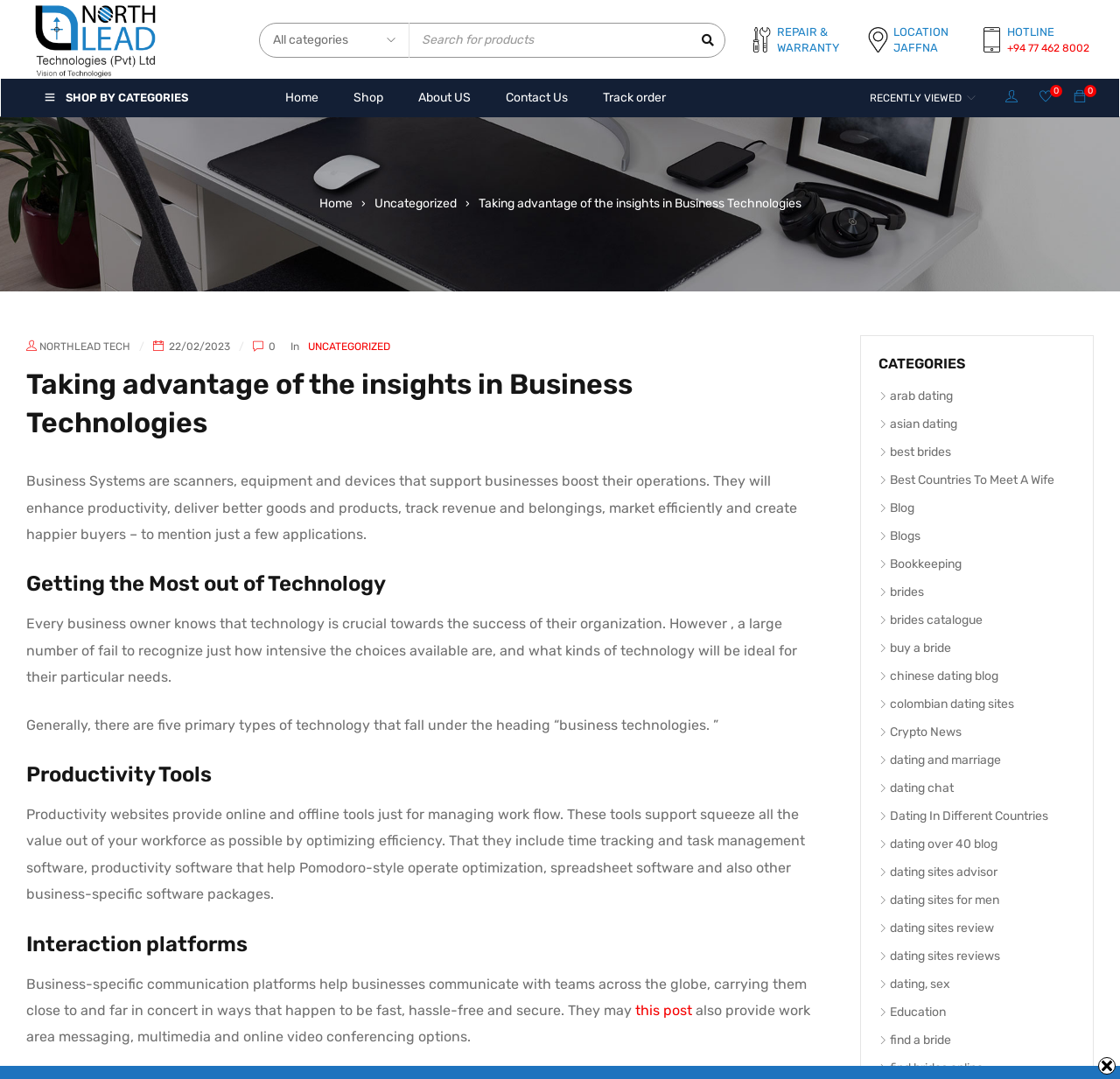Please identify the bounding box coordinates of the region to click in order to complete the task: "Track order". The coordinates must be four float numbers between 0 and 1, specified as [left, top, right, bottom].

[0.538, 0.079, 0.595, 0.103]